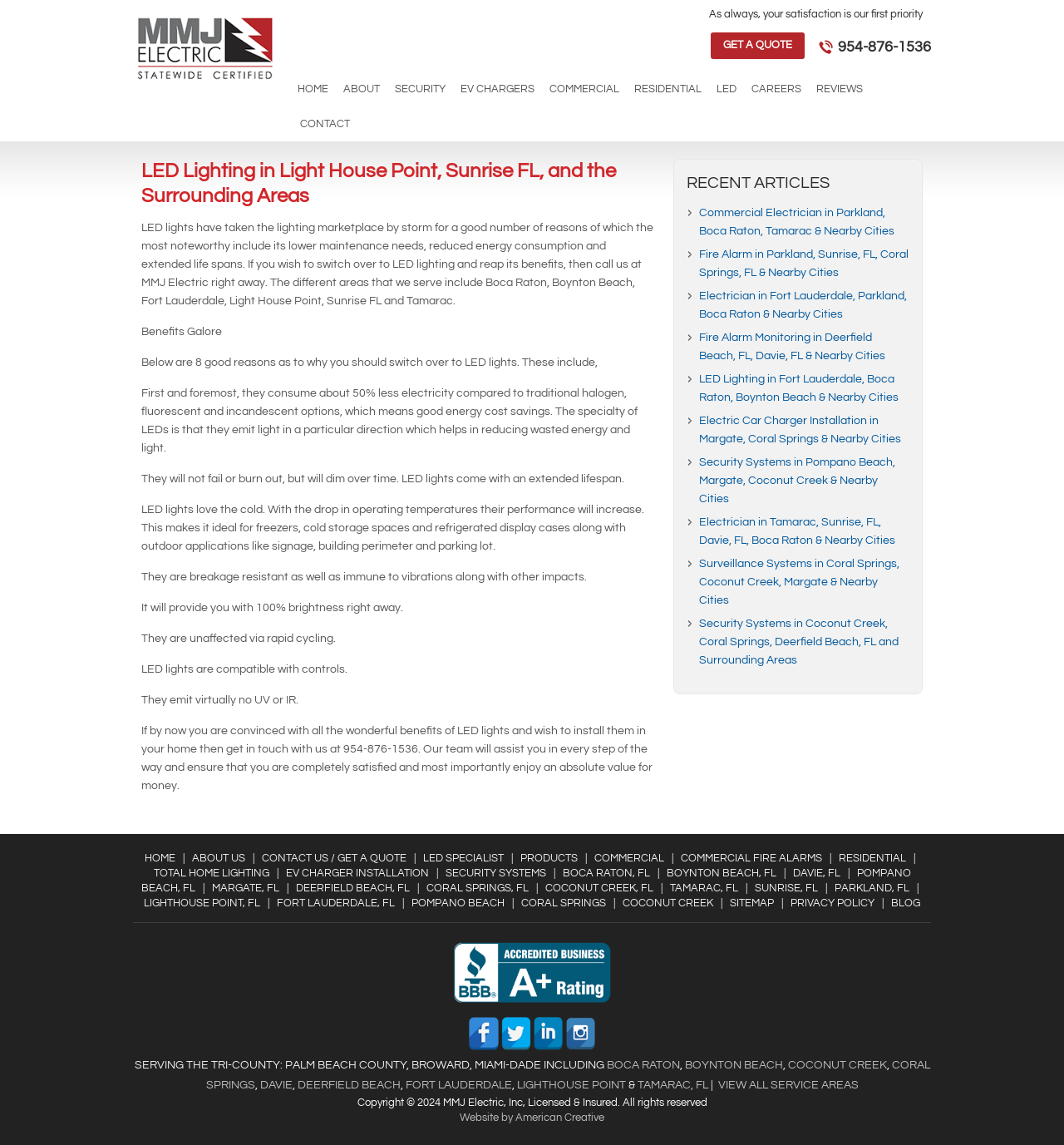Examine the image and give a thorough answer to the following question:
What is the purpose of the 'GET A QUOTE' link?

The 'GET A QUOTE' link is likely intended for users to request a quote from MMJ Electric for their LED lighting services, allowing them to get an estimate of the cost and details of the service.